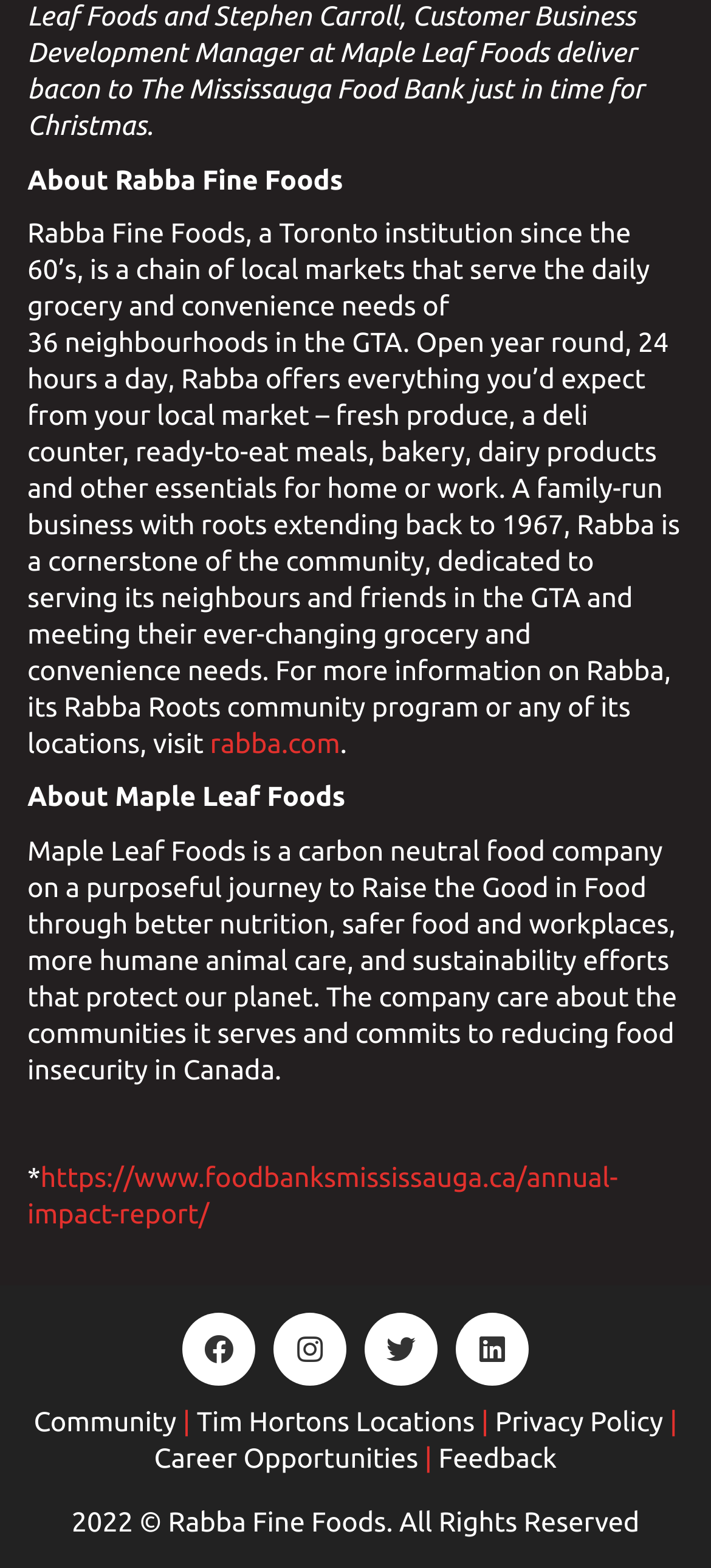Can you find the bounding box coordinates for the element to click on to achieve the instruction: "Learn more about Rabba Fine Foods"?

[0.038, 0.104, 0.482, 0.124]